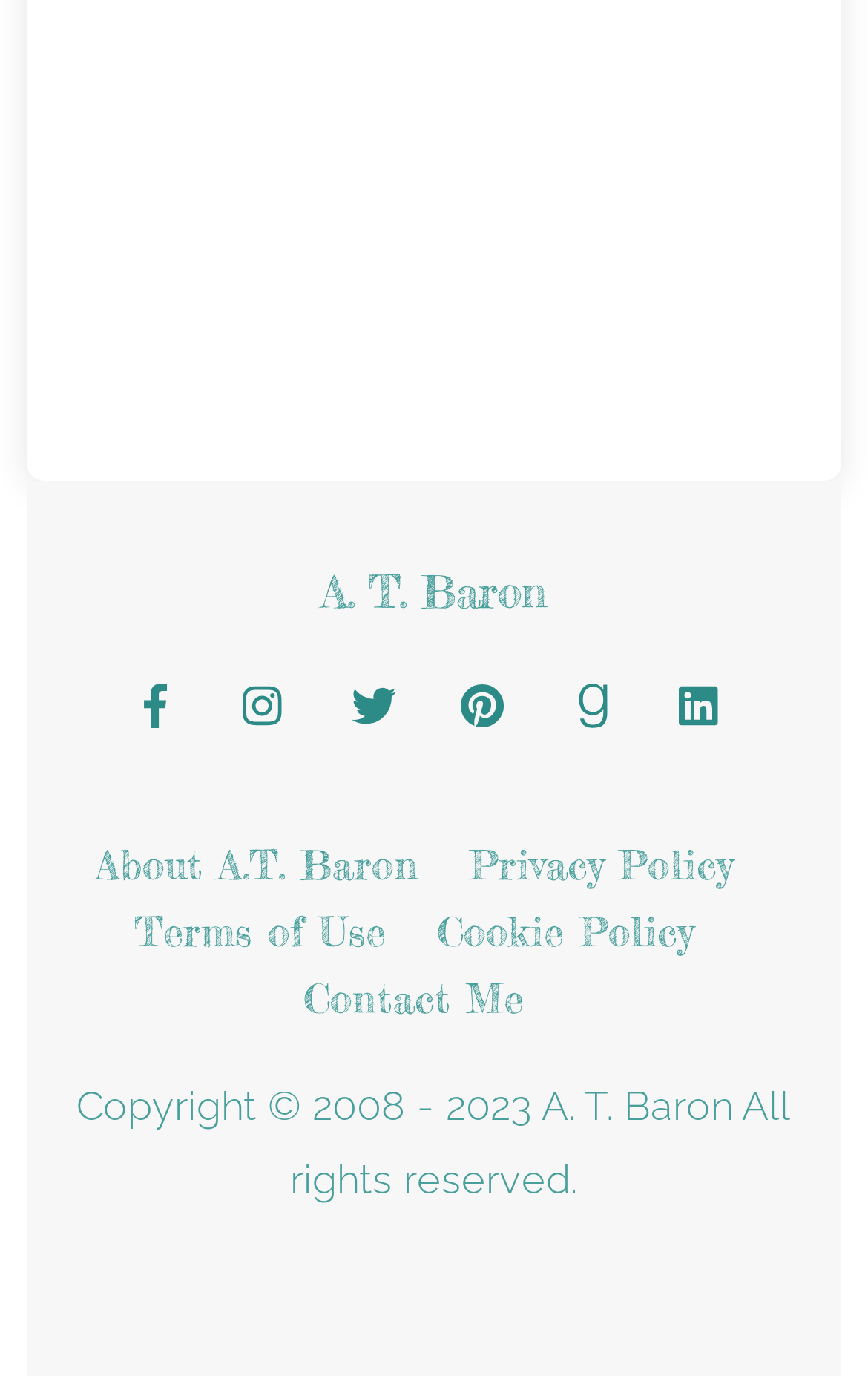Based on the description "Privacy Policy", find the bounding box of the specified UI element.

[0.541, 0.61, 0.844, 0.646]